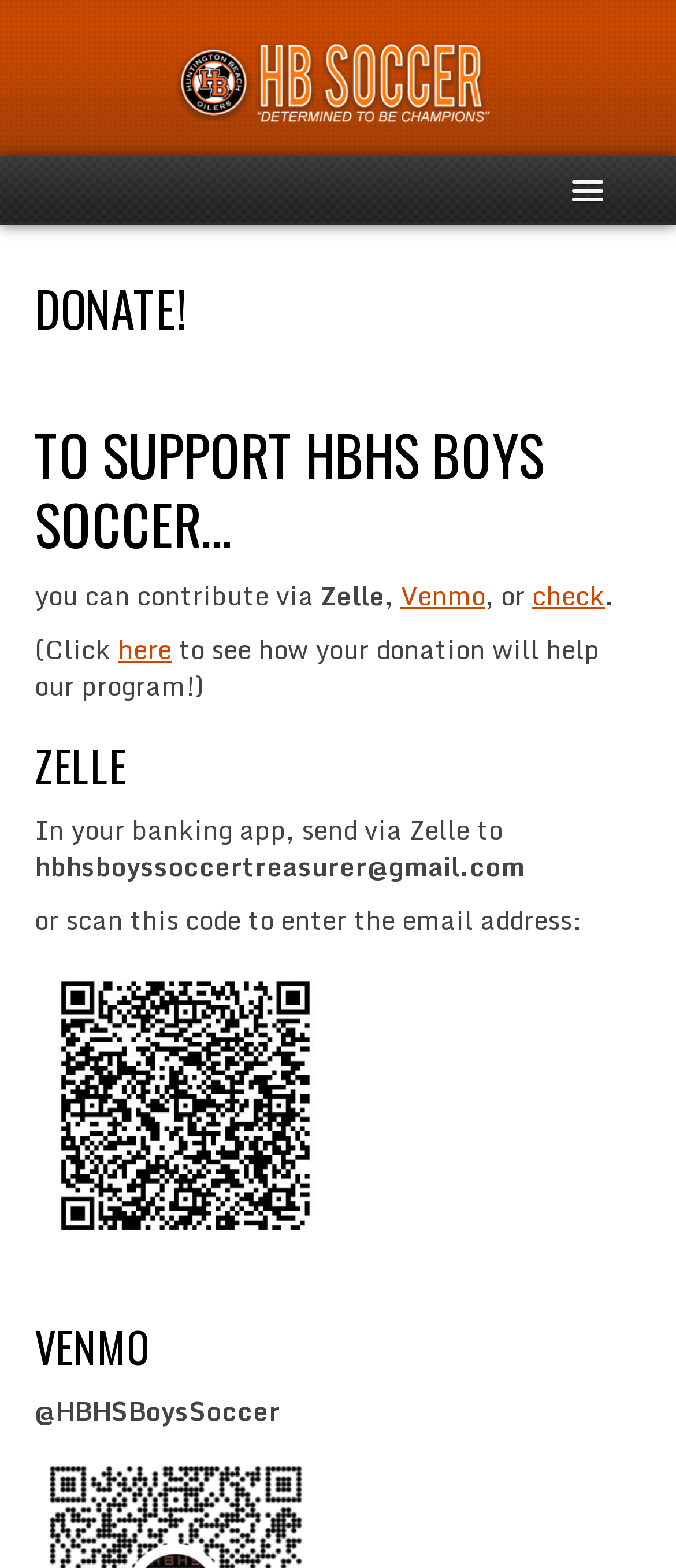Kindly determine the bounding box coordinates for the area that needs to be clicked to execute this instruction: "Click on HOME".

[0.069, 0.155, 0.931, 0.21]